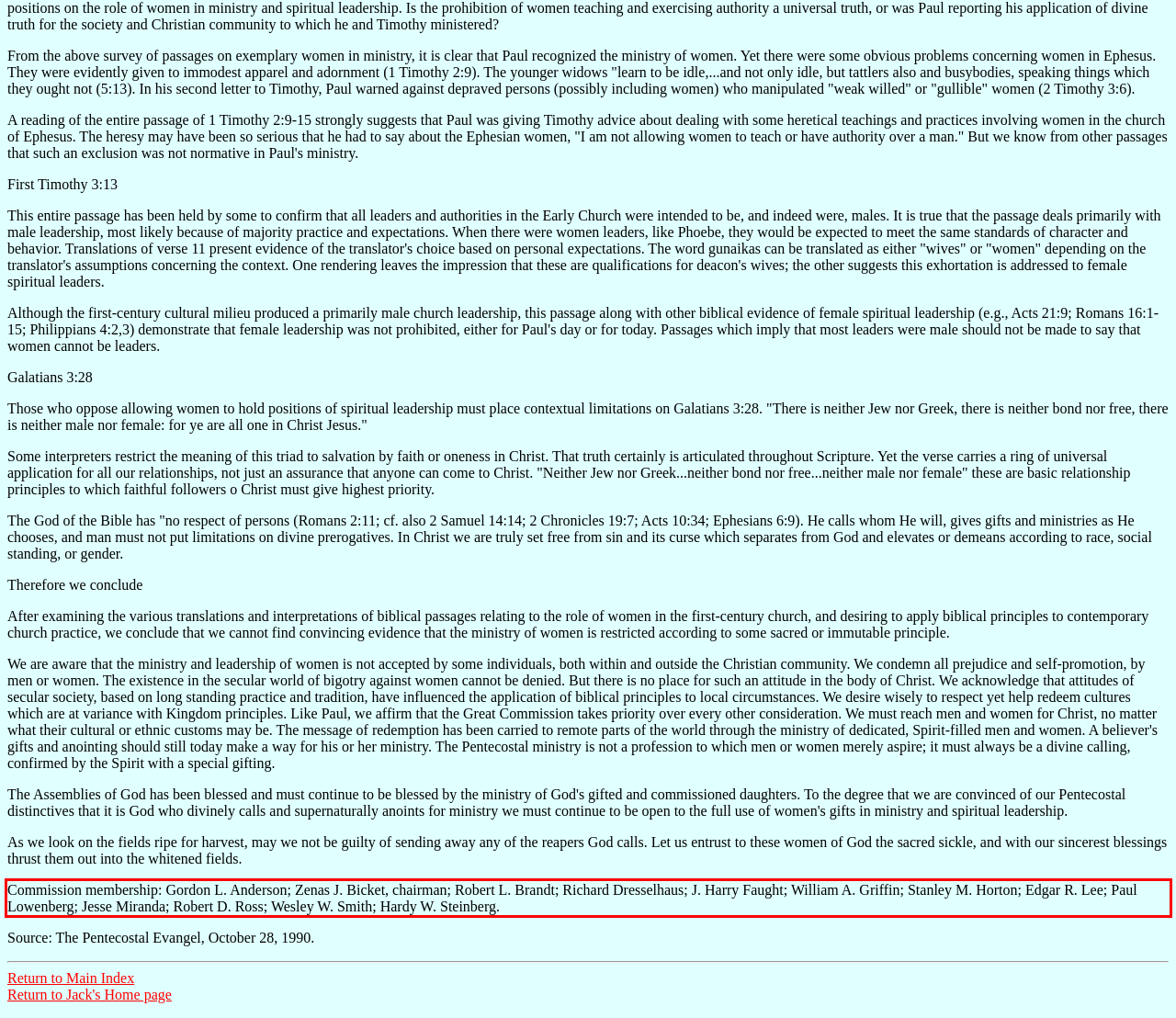Within the screenshot of the webpage, locate the red bounding box and use OCR to identify and provide the text content inside it.

Commission membership: Gordon L. Anderson; Zenas J. Bicket, chairman; Robert L. Brandt; Richard Dresselhaus; J. Harry Faught; William A. Griffin; Stanley M. Horton; Edgar R. Lee; Paul Lowenberg; Jesse Miranda; Robert D. Ross; Wesley W. Smith; Hardy W. Steinberg.